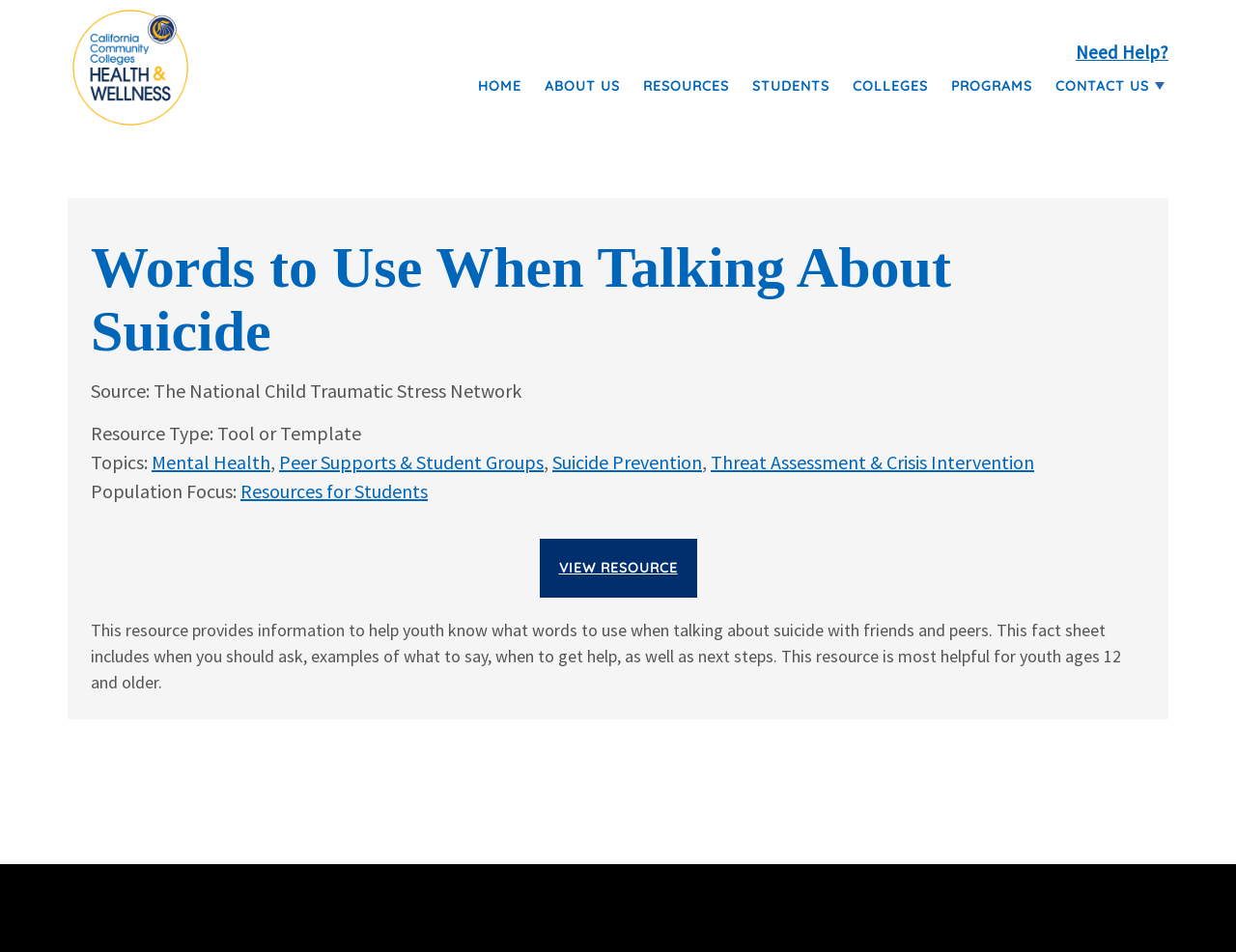Locate the bounding box of the UI element with the following description: "Resources for Students".

[0.195, 0.503, 0.346, 0.528]